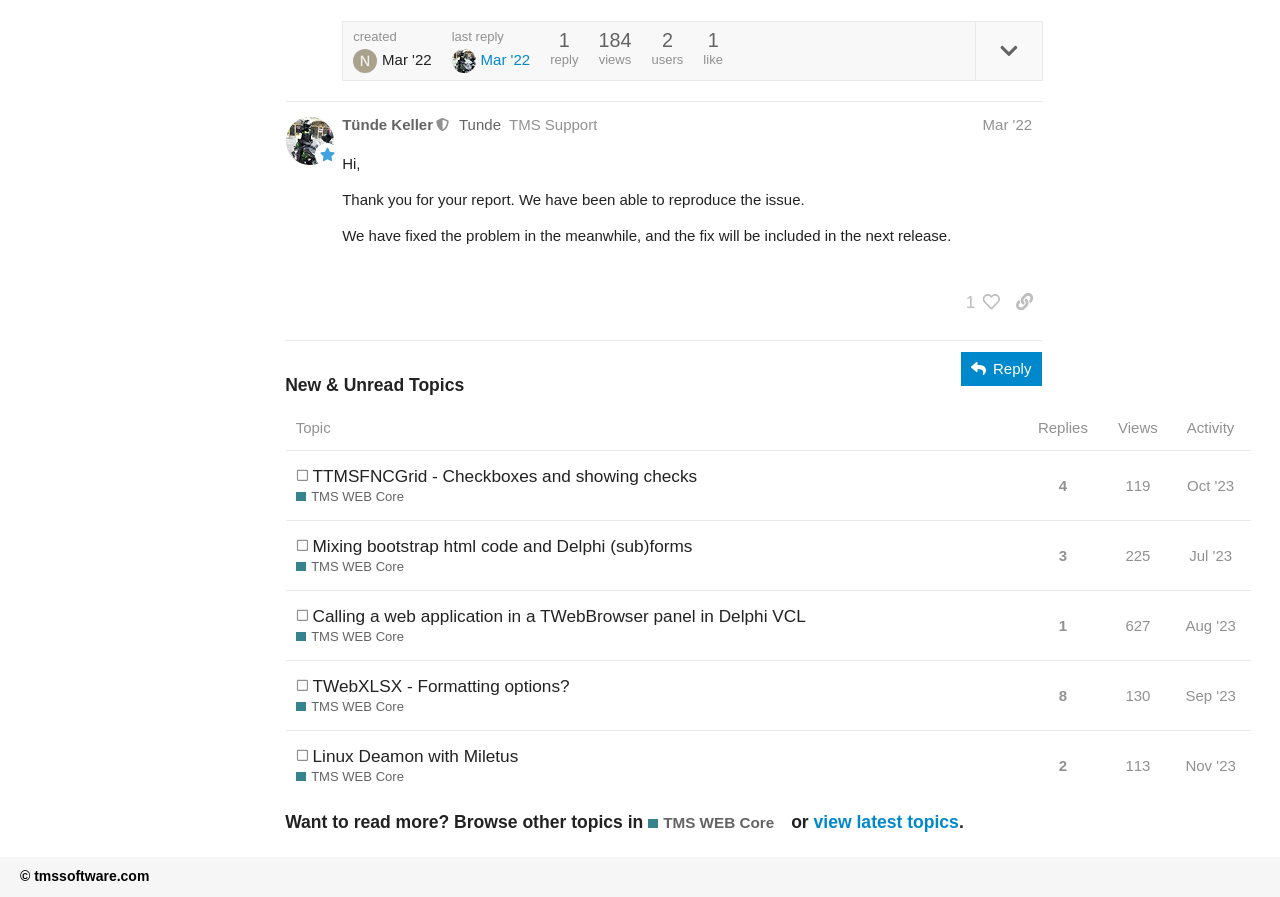Please identify the bounding box coordinates of the region to click in order to complete the given instruction: "Sort the topics by replies". The coordinates should be four float numbers between 0 and 1, i.e., [left, top, right, bottom].

[0.801, 0.451, 0.86, 0.502]